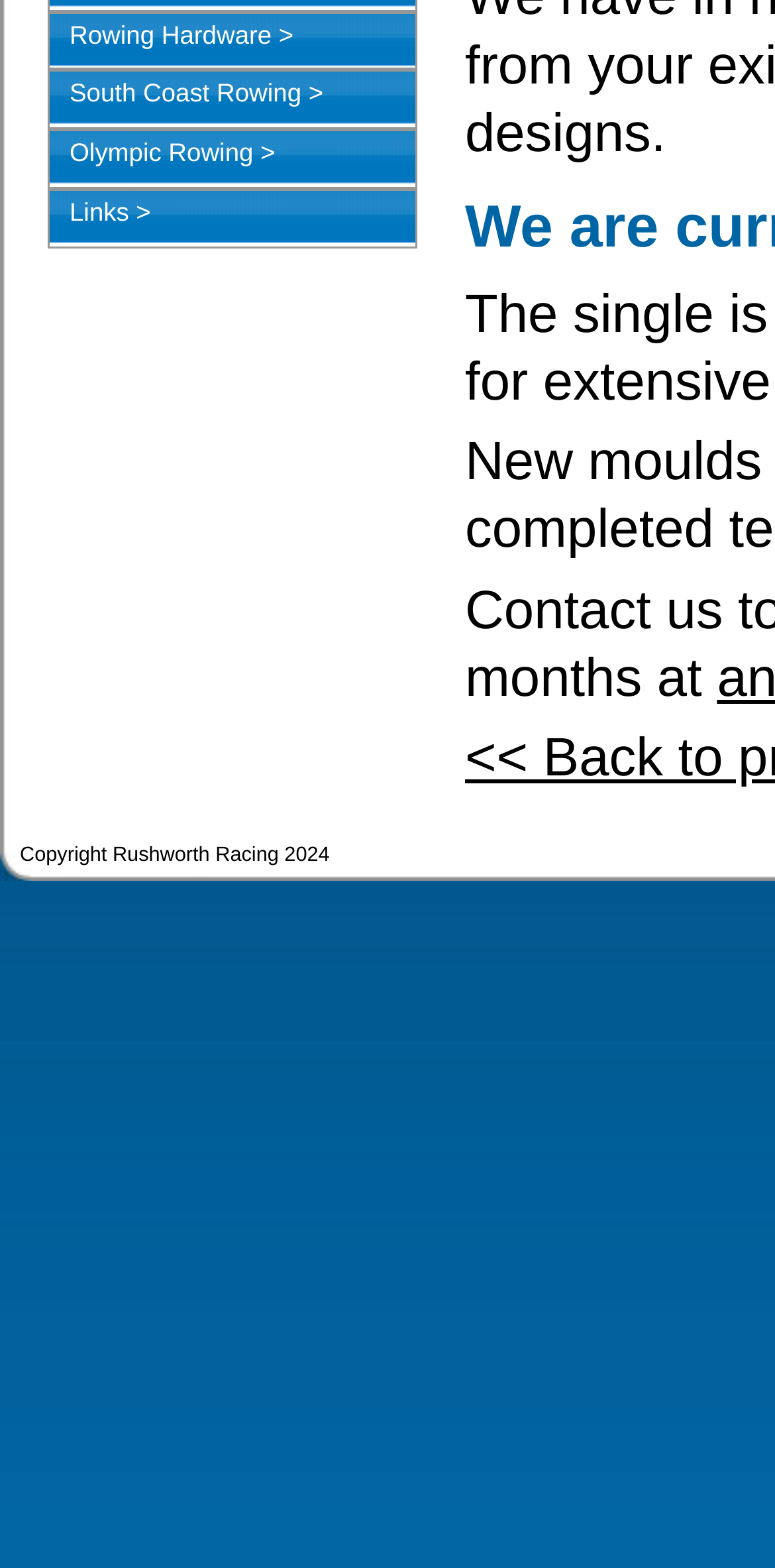For the following element description, predict the bounding box coordinates in the format (top-left x, top-left y, bottom-right x, bottom-right y). All values should be floating point numbers between 0 and 1. Description: Links >

[0.09, 0.125, 0.195, 0.145]